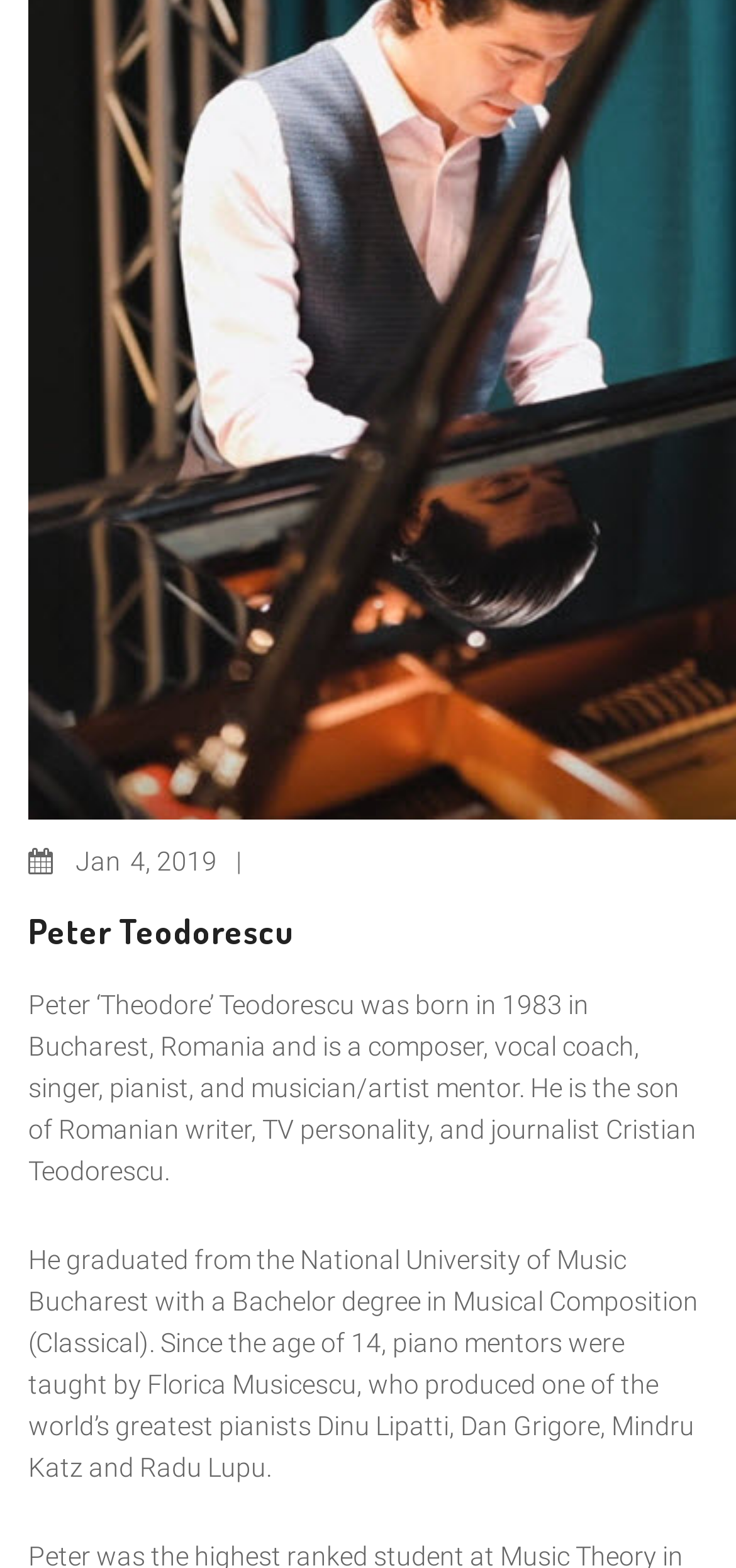Determine the bounding box coordinates (top-left x, top-left y, bottom-right x, bottom-right y) of the UI element described in the following text: National University of Music Bucharest

[0.038, 0.794, 0.851, 0.839]